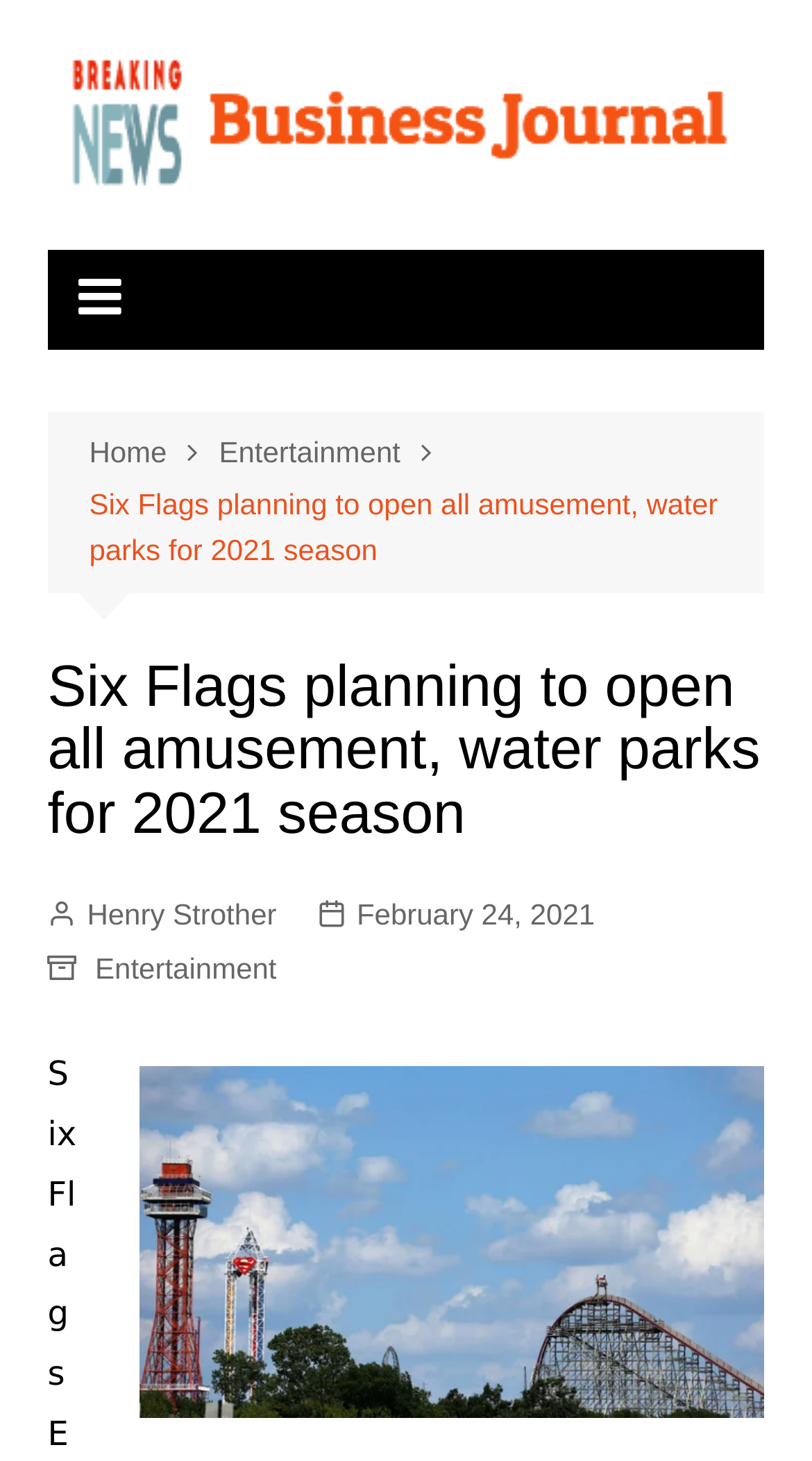When was the article published?
Answer with a single word or short phrase according to what you see in the image.

February 24, 2021